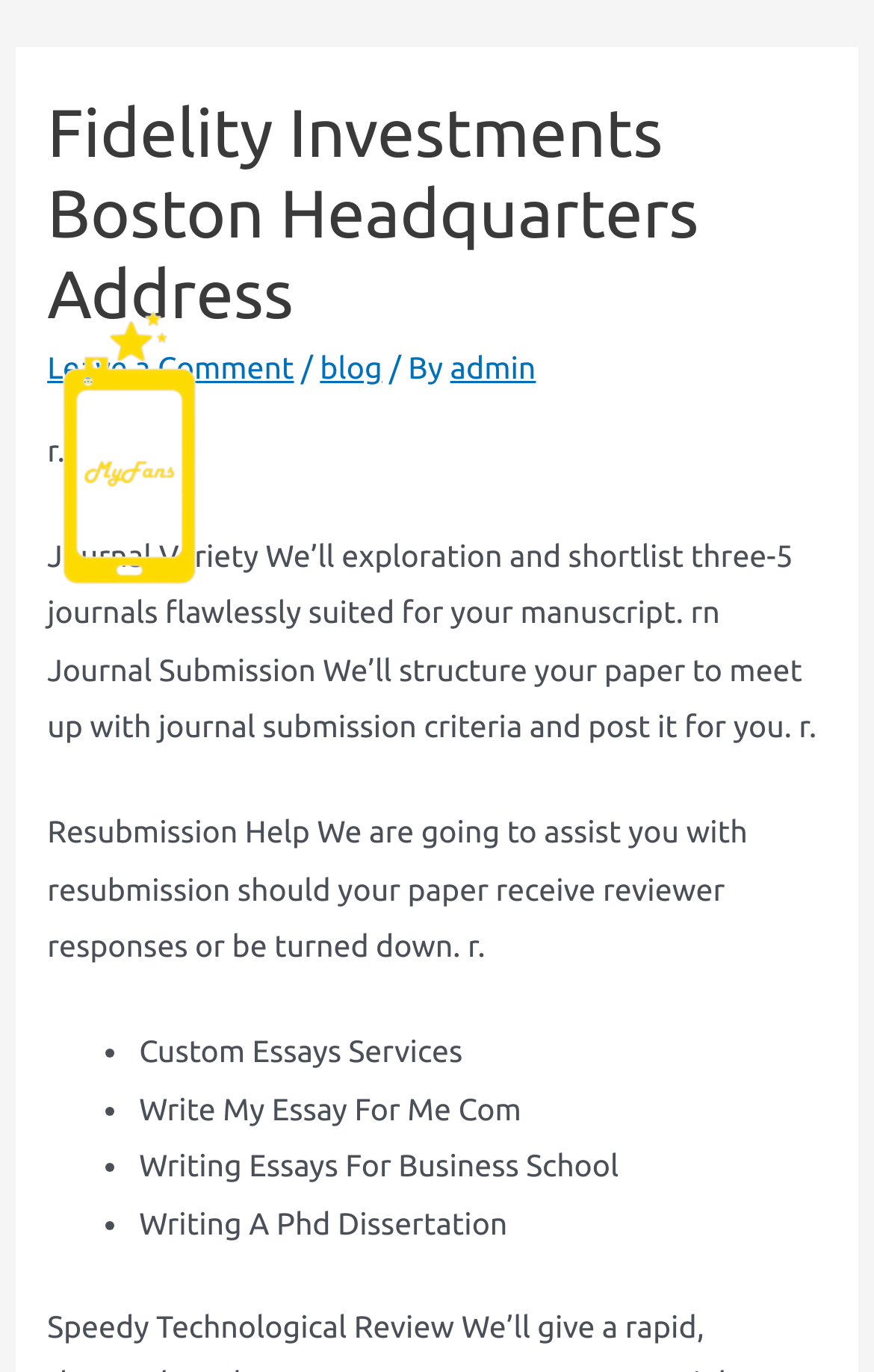Use a single word or phrase to answer this question: 
What is the purpose of the 'Main Menu' button?

To expand menu